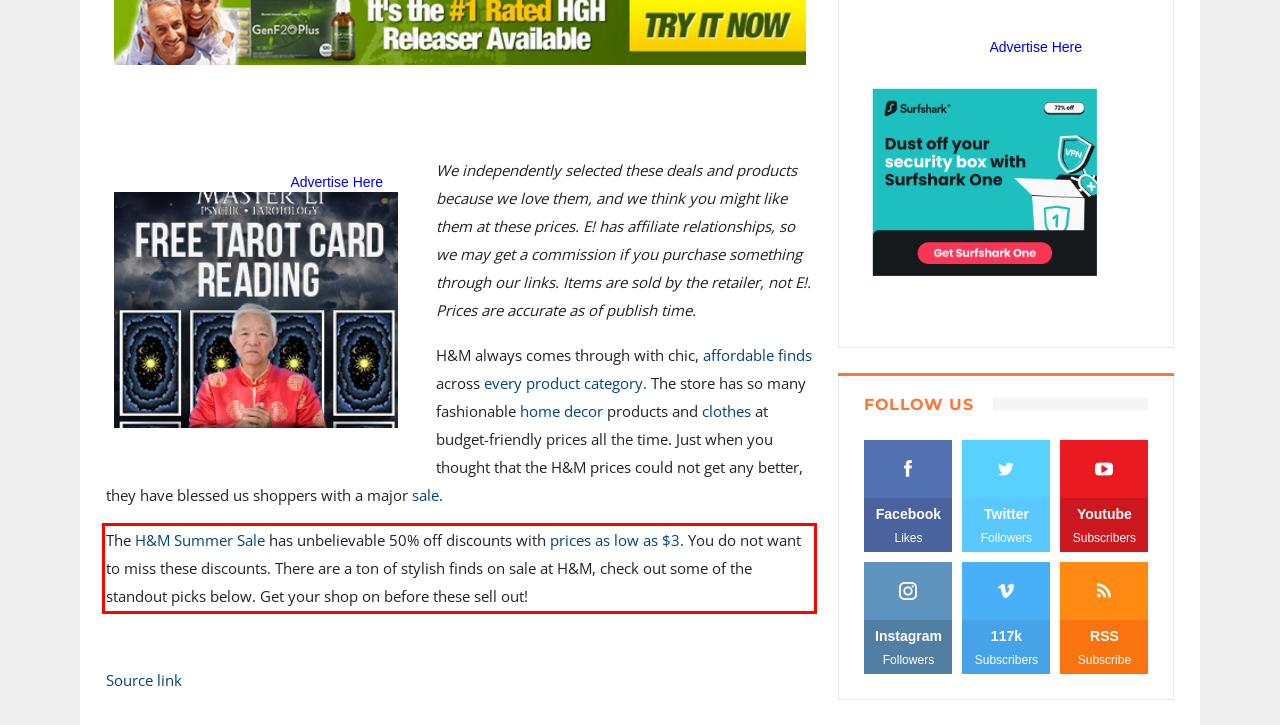You have a screenshot of a webpage where a UI element is enclosed in a red rectangle. Perform OCR to capture the text inside this red rectangle.

The H&M Summer Sale has unbelievable 50% off discounts with prices as low as $3. You do not want to miss these discounts. There are a ton of stylish finds on sale at H&M, check out some of the standout picks below. Get your shop on before these sell out!